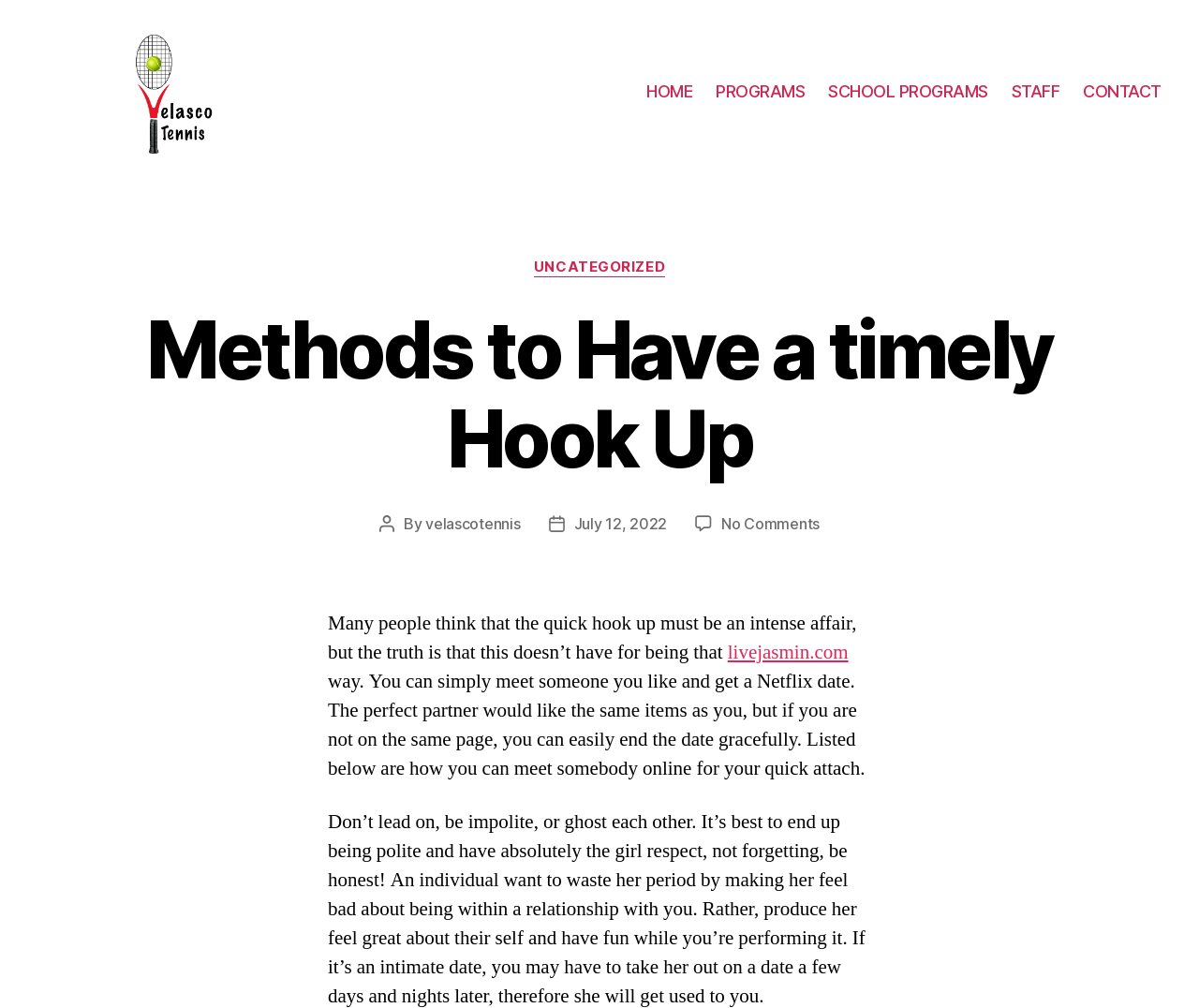From the element description: "SCHOOL PROGRAMS", extract the bounding box coordinates of the UI element. The coordinates should be expressed as four float numbers between 0 and 1, in the order [left, top, right, bottom].

[0.691, 0.081, 0.824, 0.101]